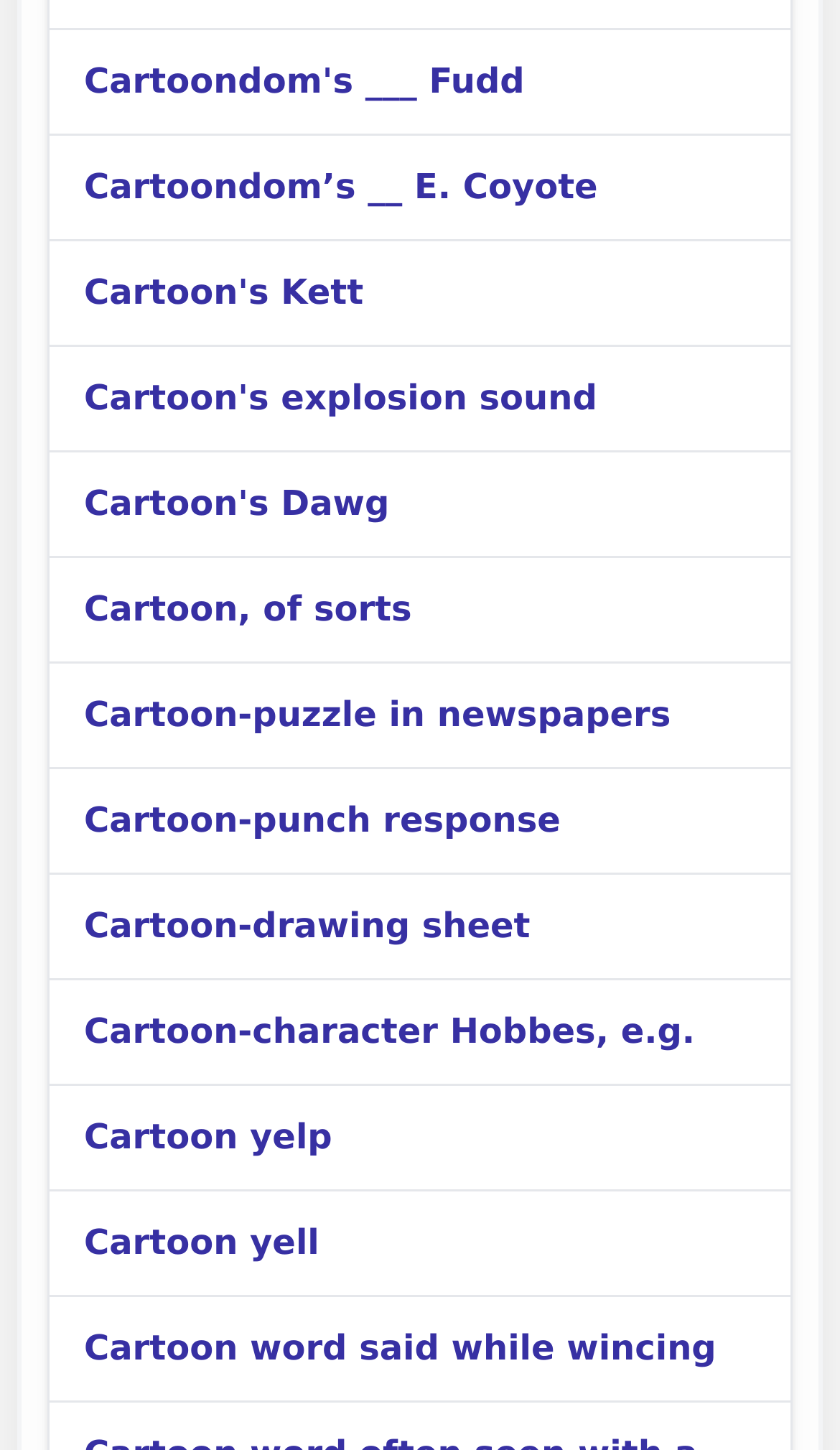Use a single word or phrase to answer the question:
What is the layout of the links on the webpage?

Grid layout